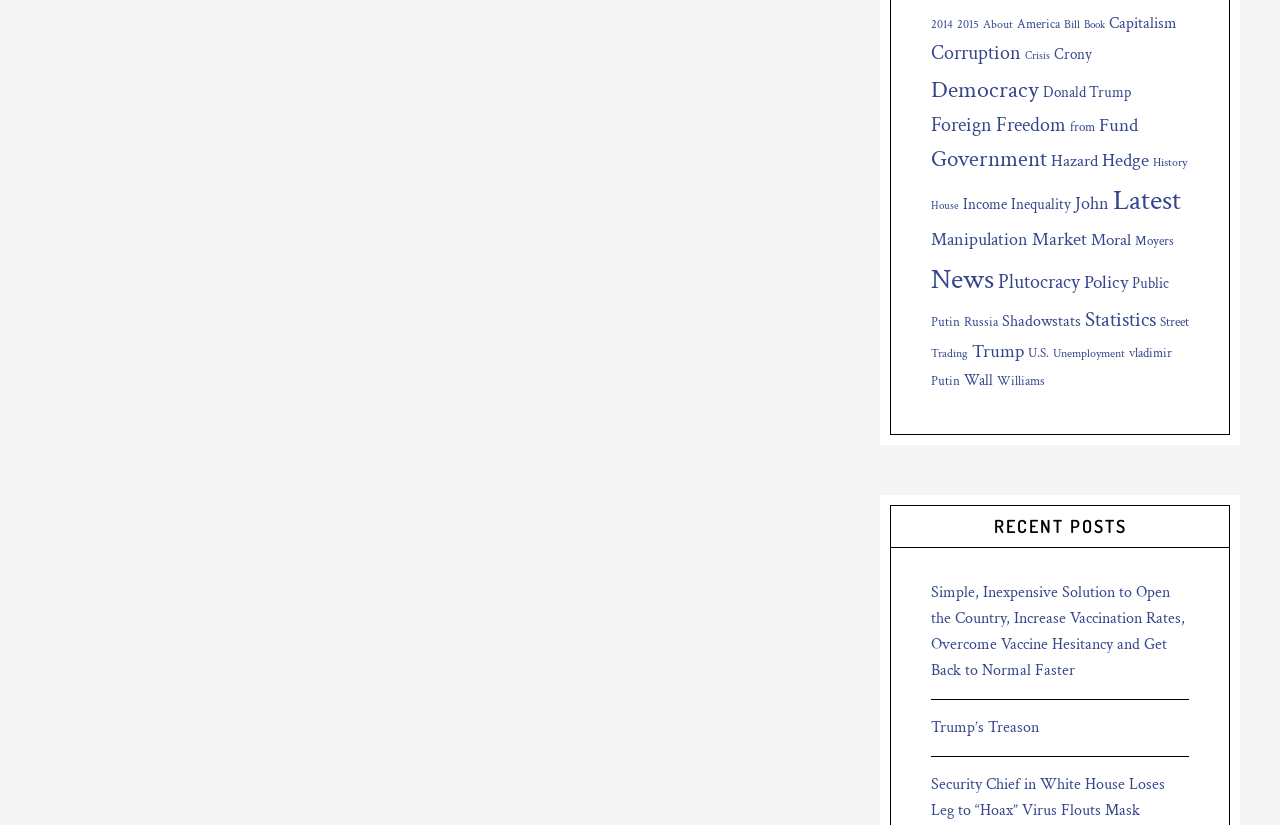Please answer the following question using a single word or phrase: 
What is the vertical position of the 'RECENT POSTS' heading?

Middle